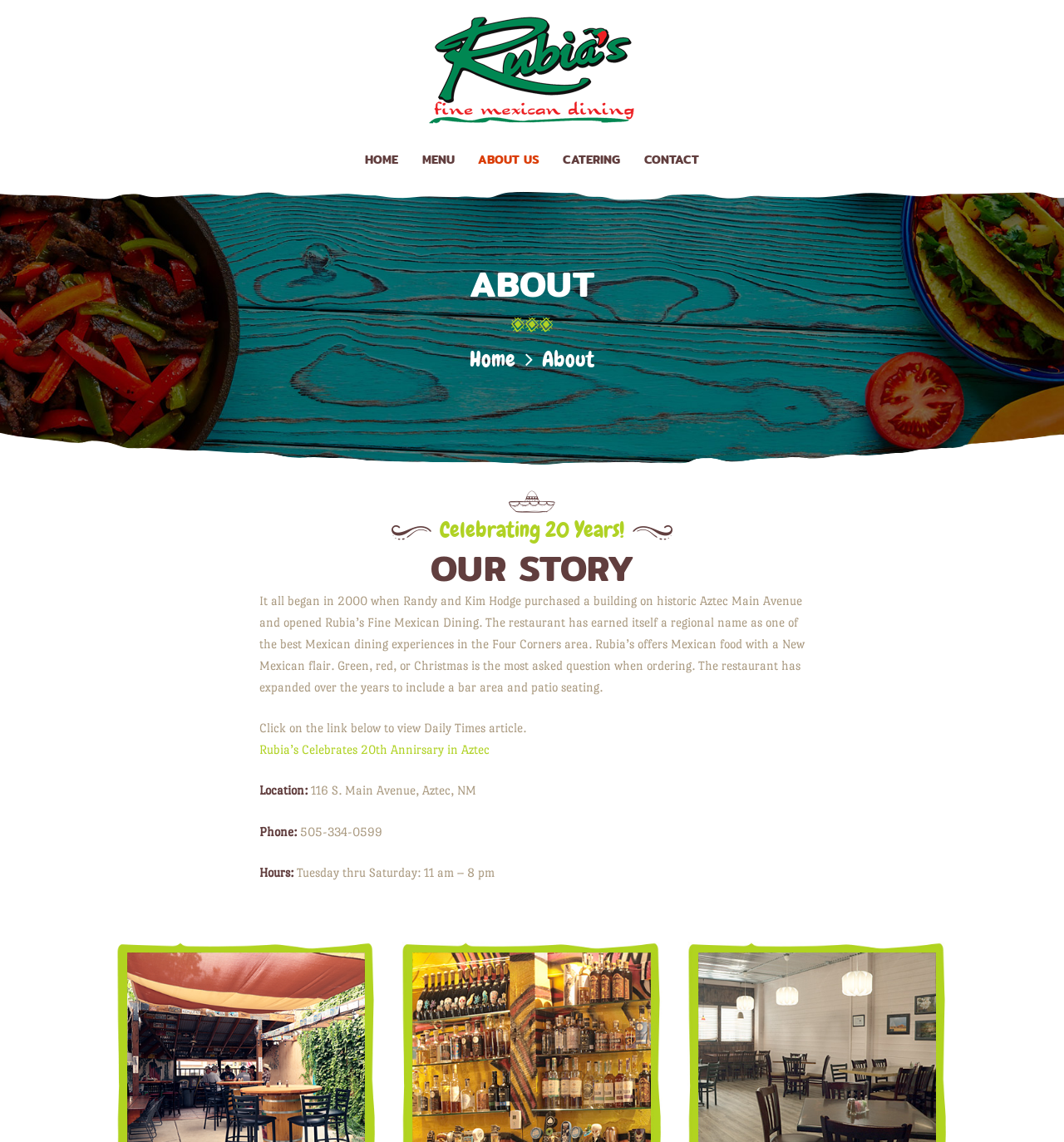Identify the bounding box coordinates of the element that should be clicked to fulfill this task: "Go to the CONTACT page". The coordinates should be provided as four float numbers between 0 and 1, i.e., [left, top, right, bottom].

[0.594, 0.125, 0.668, 0.154]